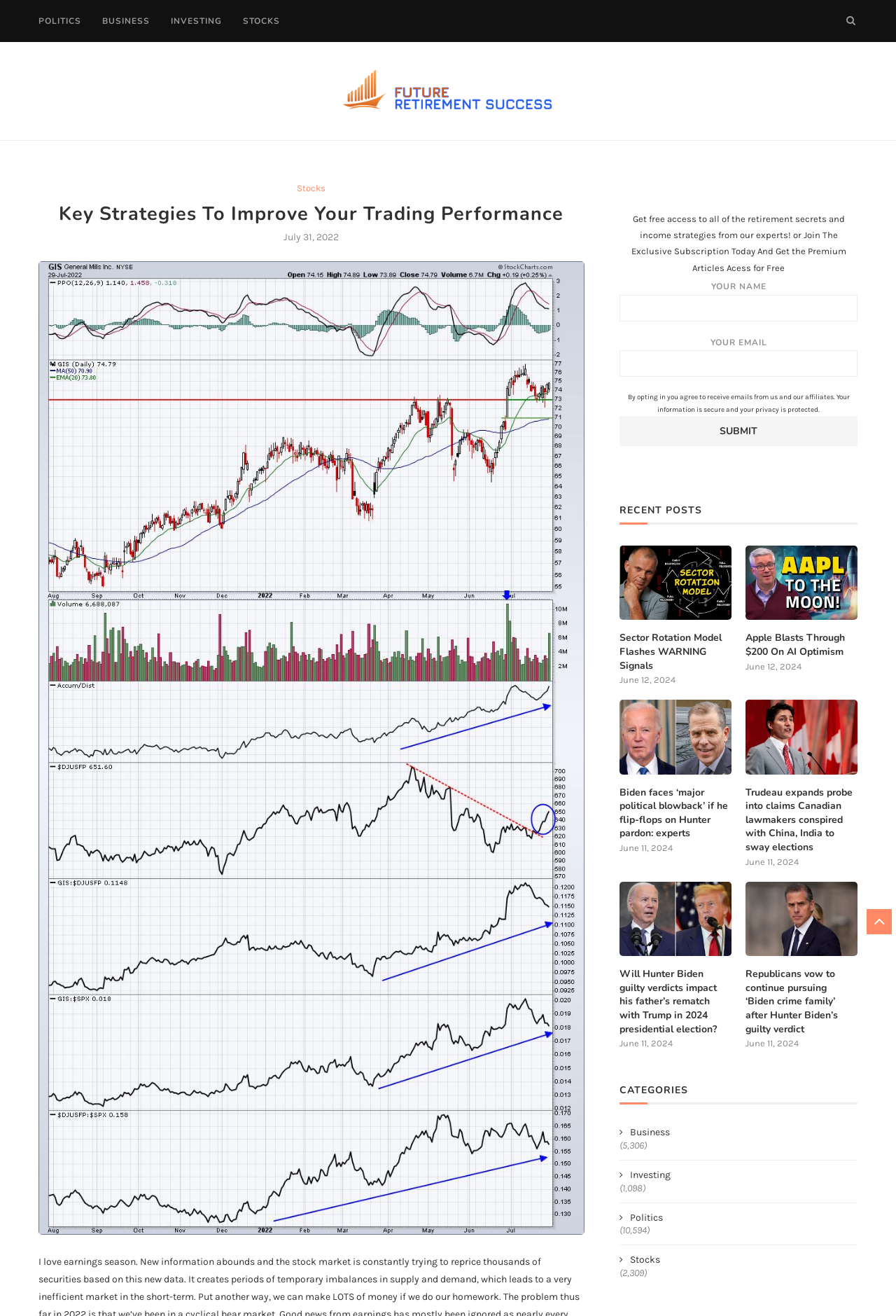Please identify the bounding box coordinates of the area that needs to be clicked to fulfill the following instruction: "Send an email."

None